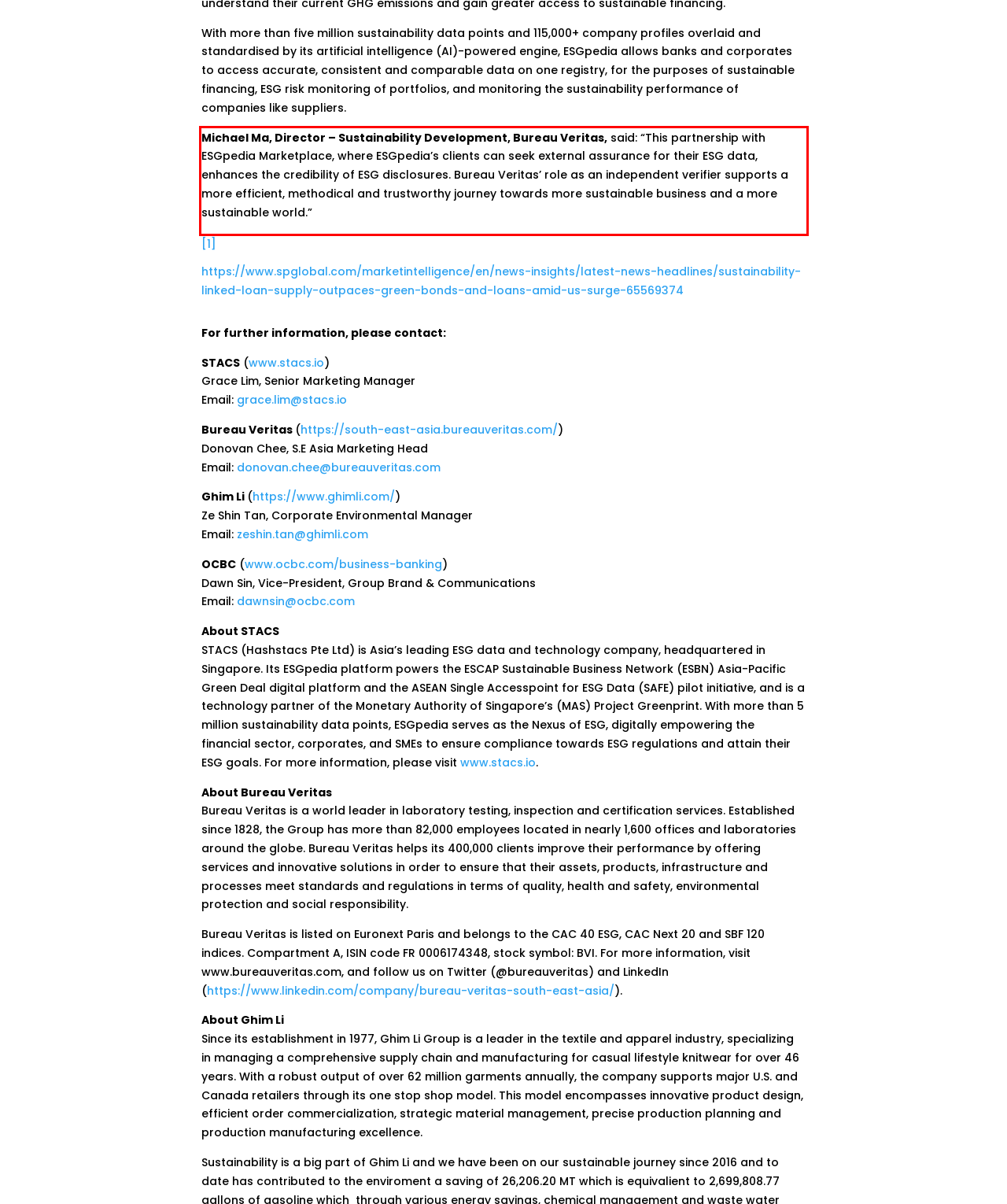Please identify and extract the text from the UI element that is surrounded by a red bounding box in the provided webpage screenshot.

Michael Ma, Director – Sustainability Development, Bureau Veritas, said: “This partnership with ESGpedia Marketplace, where ESGpedia’s clients can seek external assurance for their ESG data, enhances the credibility of ESG disclosures. Bureau Veritas’ role as an independent verifier supports a more efficient, methodical and trustworthy journey towards more sustainable business and a more sustainable world.”